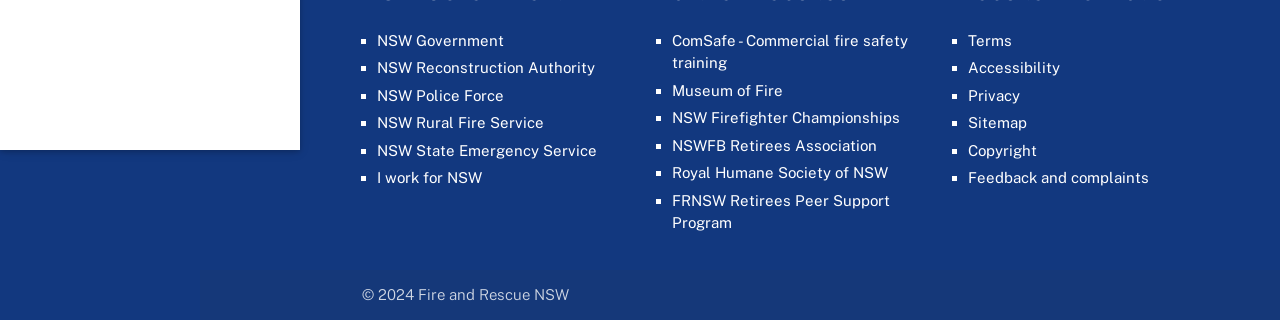Kindly provide the bounding box coordinates of the section you need to click on to fulfill the given instruction: "View Terms and Conditions".

[0.756, 0.099, 0.791, 0.152]